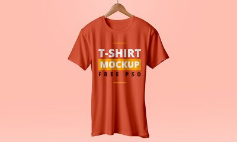Please answer the following question using a single word or phrase: What is the purpose of this mockup?

For design presentations or online stores